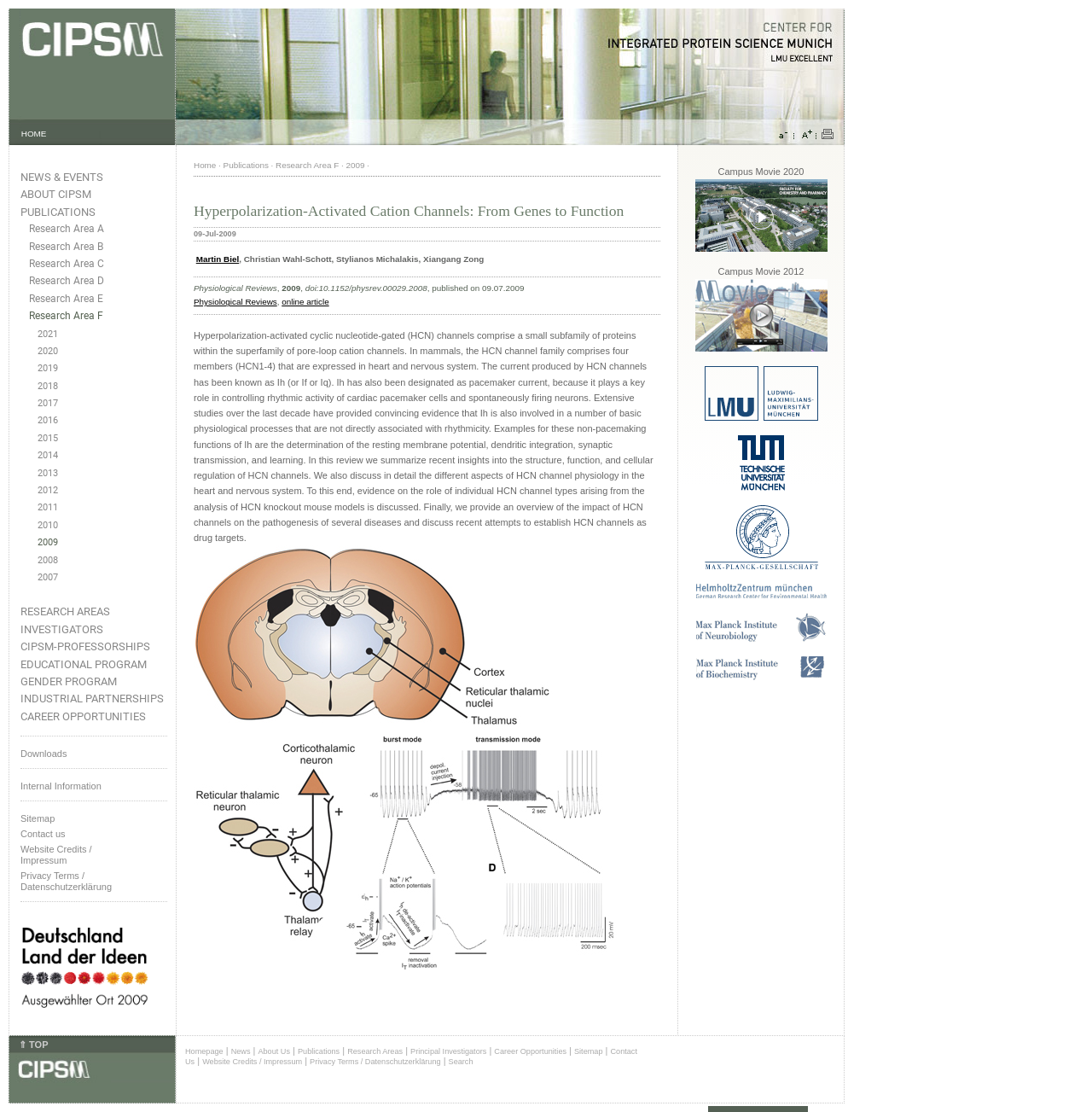Extract the bounding box for the UI element that matches this description: "Research Areas".

[0.318, 0.942, 0.369, 0.95]